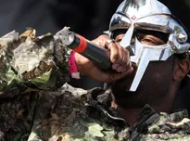Generate a descriptive account of all visible items and actions in the image.

The image captures a moment of intense performance featuring a male artist known for his distinctive aesthetic. He wears a metallic mask reminiscent of a comic book character, conveying a formidable presence. His outfit, characterized by a camouflage design, adds to the striking visual as he passionately grips a microphone, engaging the audience with his powerful delivery. The backdrop hints at a live concert setting, emphasizing the energy and connection with fans. This imagery evokes the essence of hip-hop culture, celebrating an artist who embodies both mystery and creativity in his stage persona.